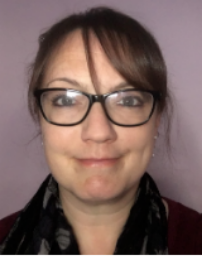What is Dr. Sarah Hall's occupation?
From the details in the image, answer the question comprehensively.

According to the caption, Dr. Sarah Hall is a Senior Trainer and Research Coordinator, known for her extensive work in the field of child exploitation and safeguarding, which implies that her occupation is a Senior Trainer and Research Coordinator.